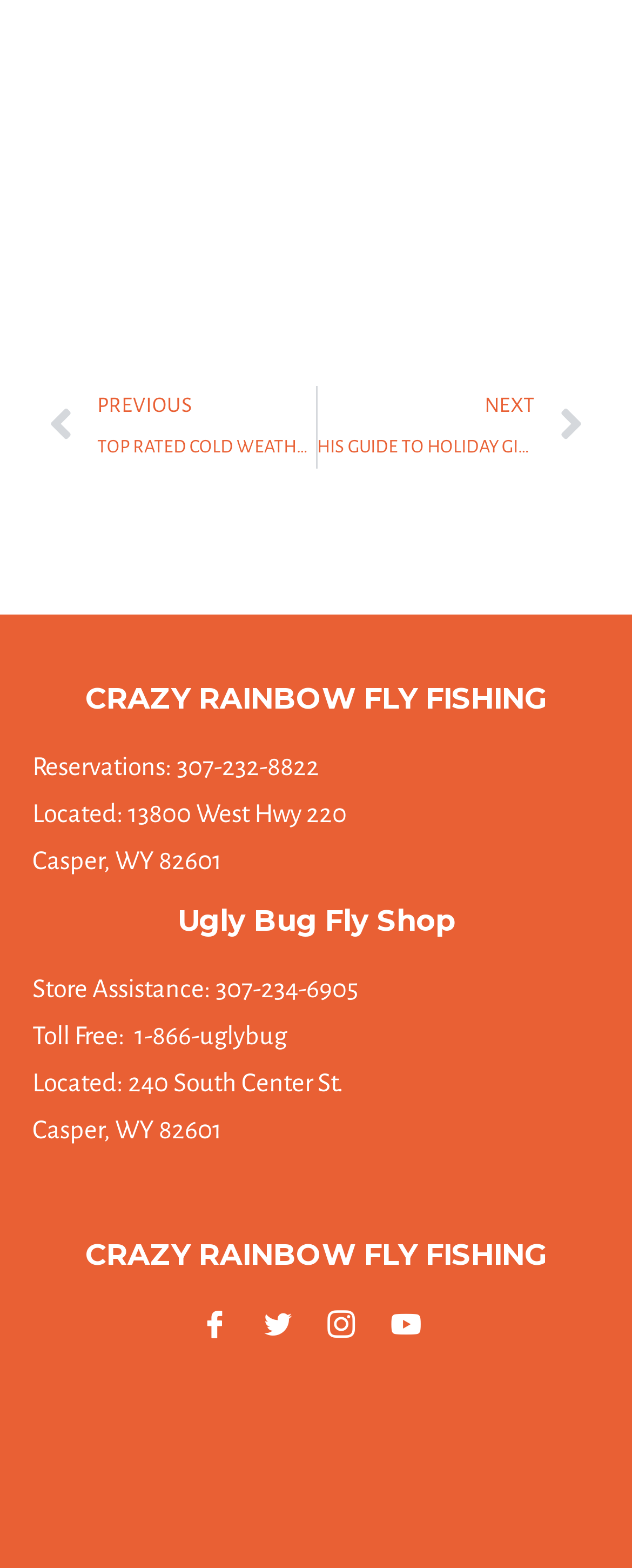What is the phone number for reservations?
Based on the screenshot, provide a one-word or short-phrase response.

307-232-8822